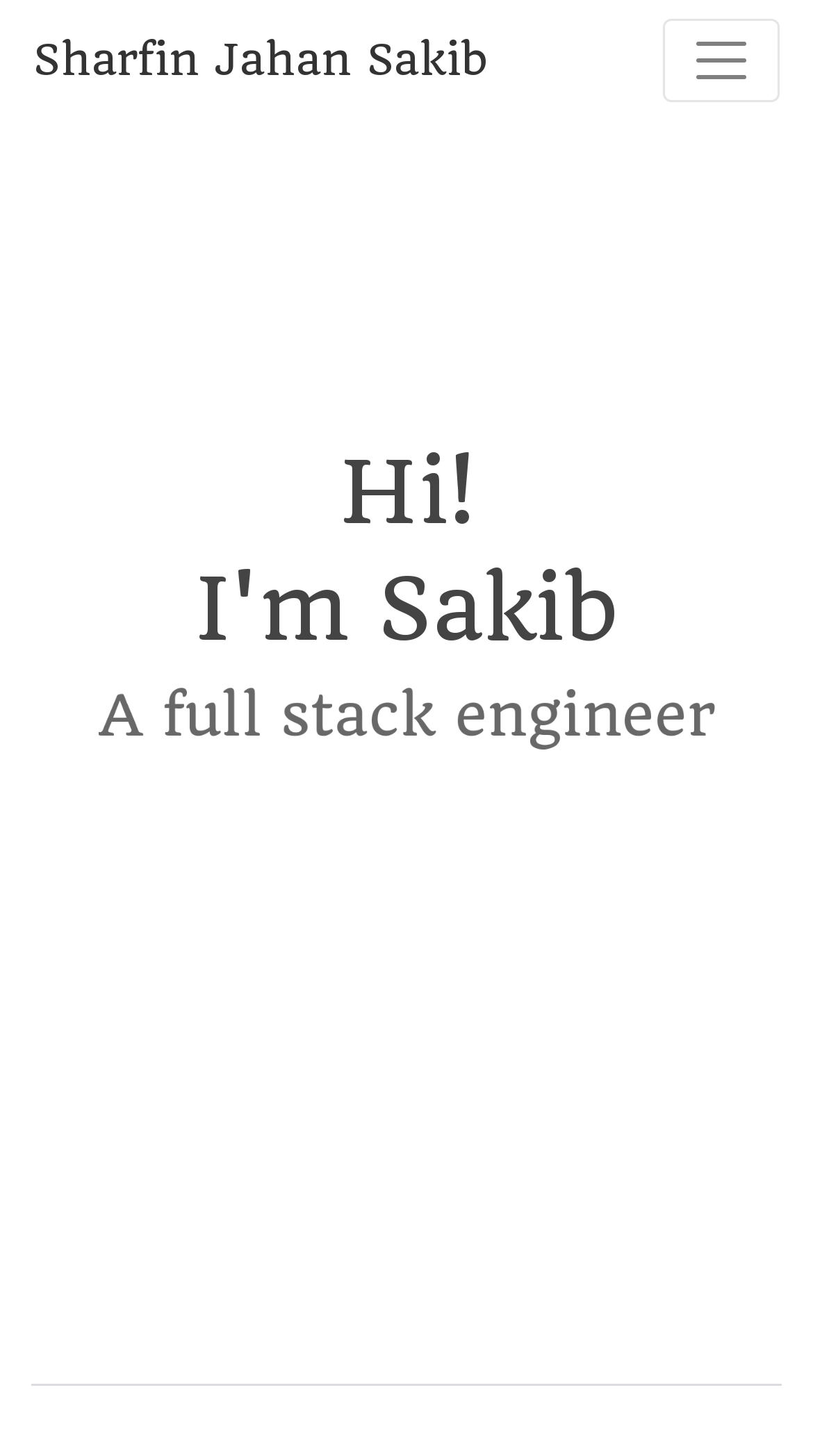How many headings are there on the webpage?
Look at the screenshot and provide an in-depth answer.

There are two headings on the webpage, 'H i!' and 'I'm S a k i b', which can be identified by their bounding box coordinates and OCR text.